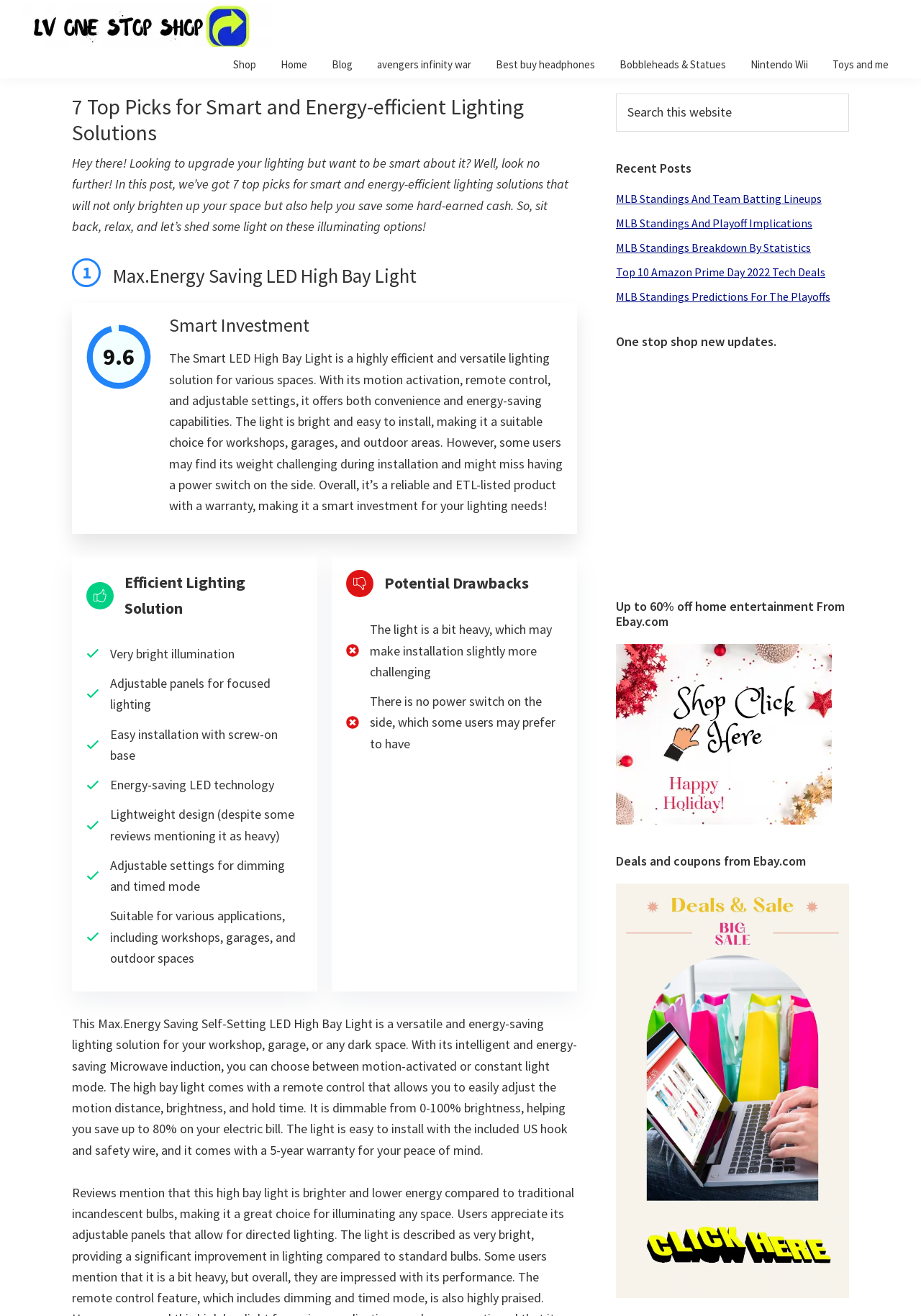What is the benefit of the adjustable settings of the Max.Energy Saving LED High Bay Light?
Based on the content of the image, thoroughly explain and answer the question.

The adjustable settings of the Max.Energy Saving LED High Bay Light allow for dimming and timed mode, which can help save energy and reduce electricity costs.